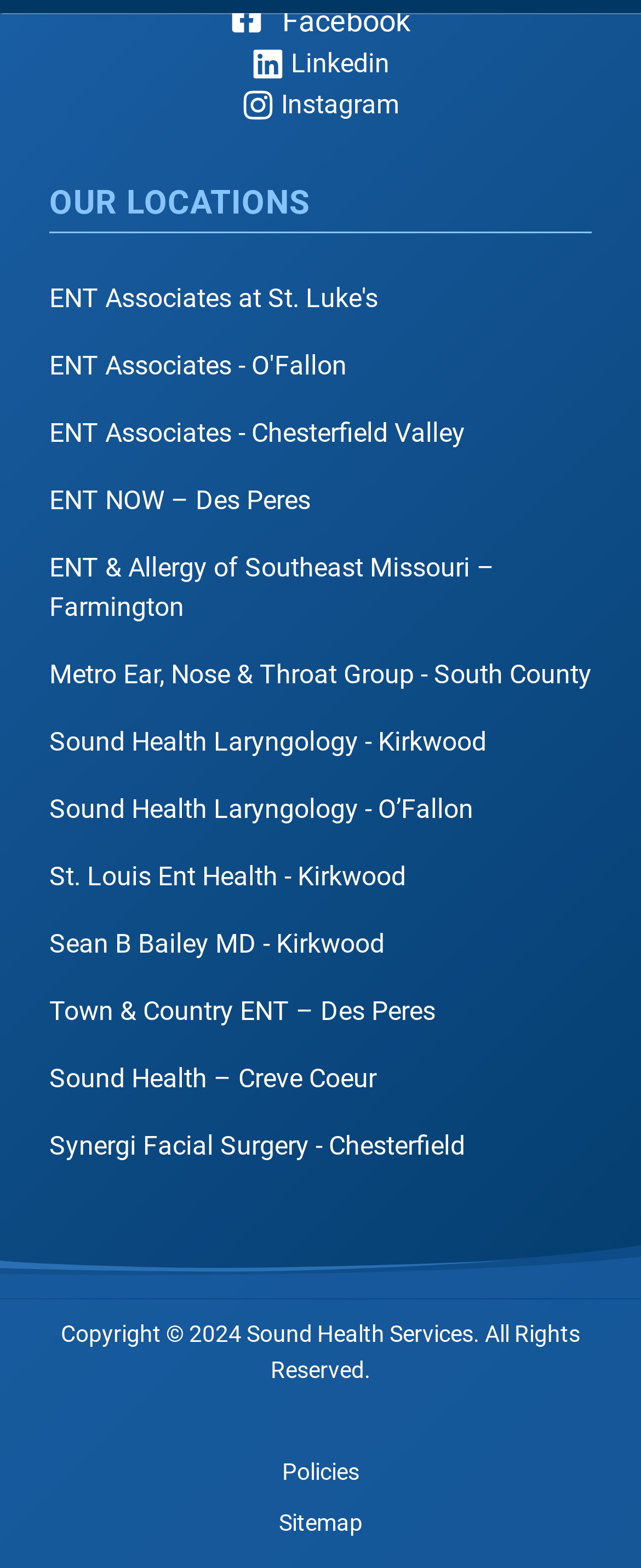Respond to the question below with a single word or phrase: What is the text above the location links?

OUR LOCATIONS